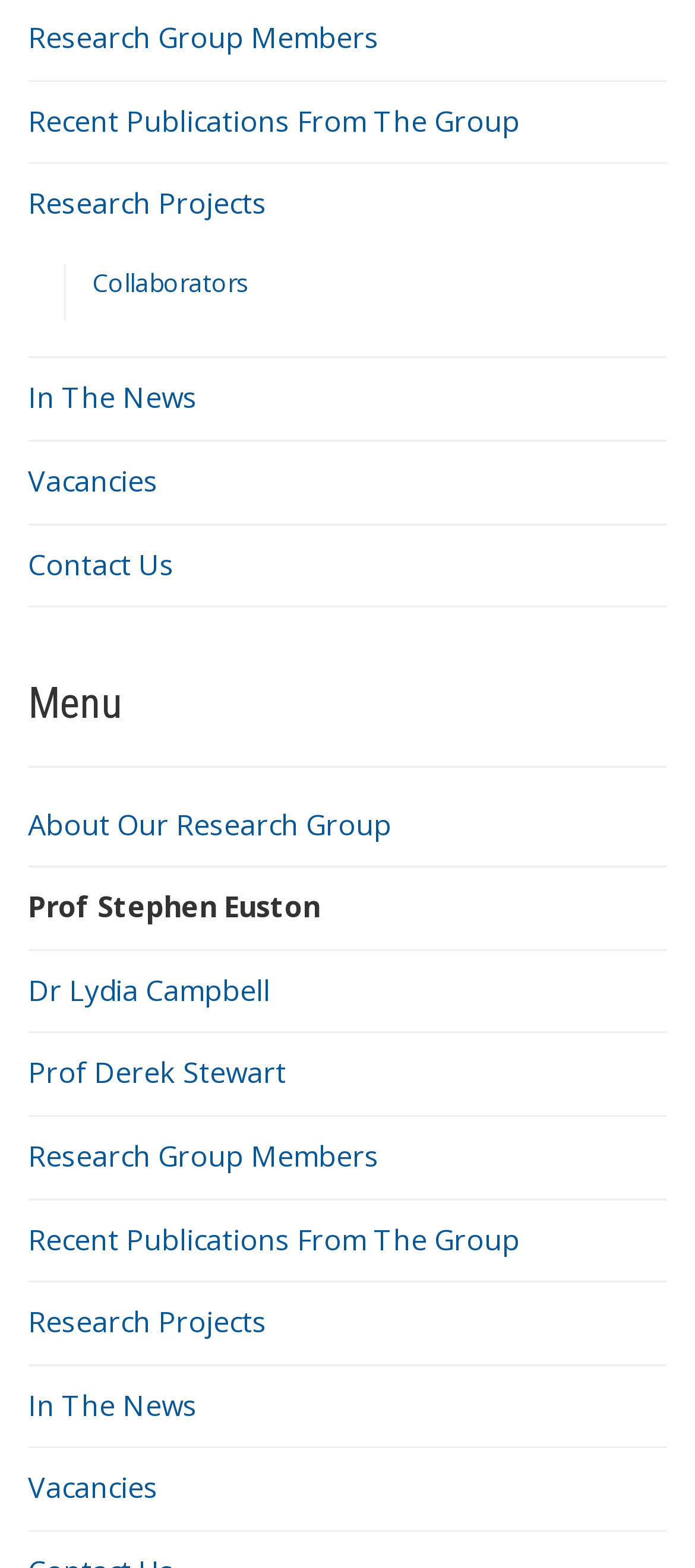Could you specify the bounding box coordinates for the clickable section to complete the following instruction: "Click the show menu button"?

None